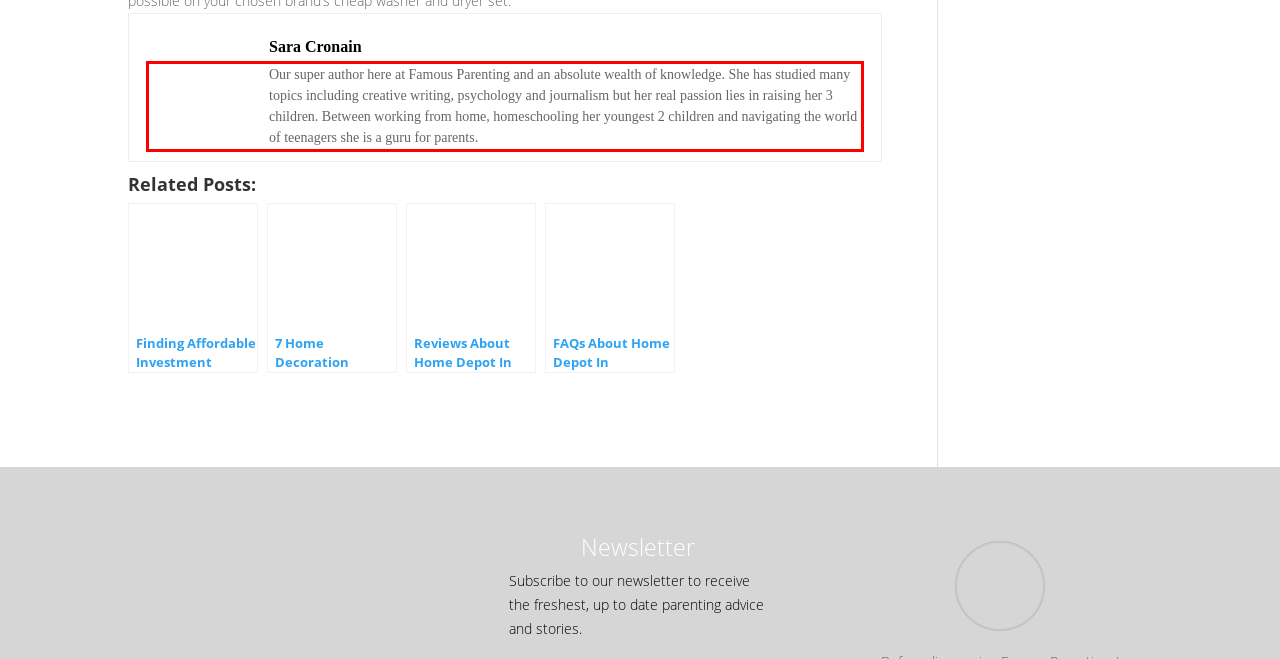Given a webpage screenshot, identify the text inside the red bounding box using OCR and extract it.

Our super author here at Famous Parenting and an absolute wealth of knowledge. She has studied many topics including creative writing, psychology and journalism but her real passion lies in raising her 3 children. Between working from home, homeschooling her youngest 2 children and navigating the world of teenagers she is a guru for parents.